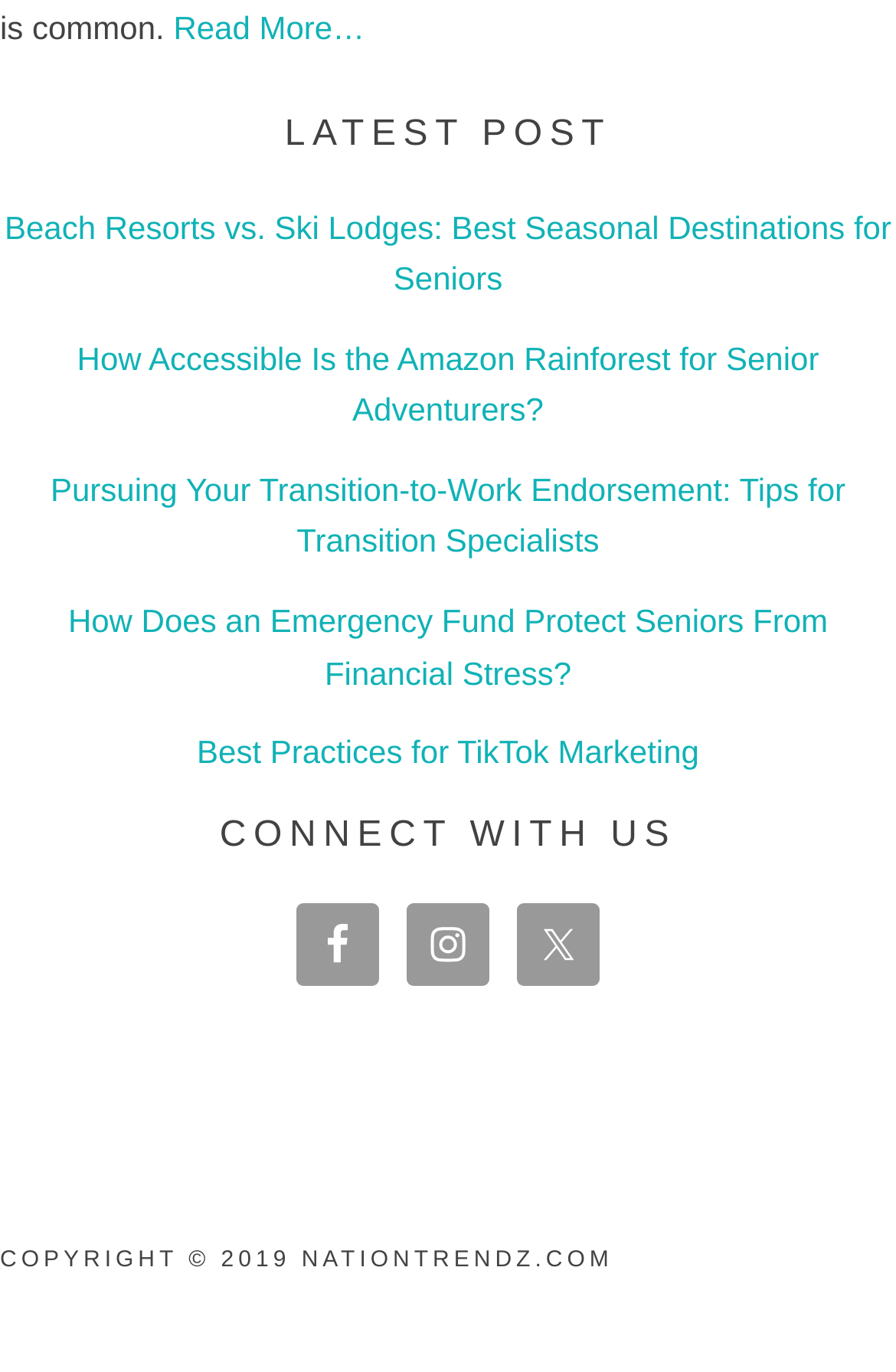Please identify the bounding box coordinates of the area I need to click to accomplish the following instruction: "View the latest post about Emergency Funds".

[0.076, 0.439, 0.924, 0.504]